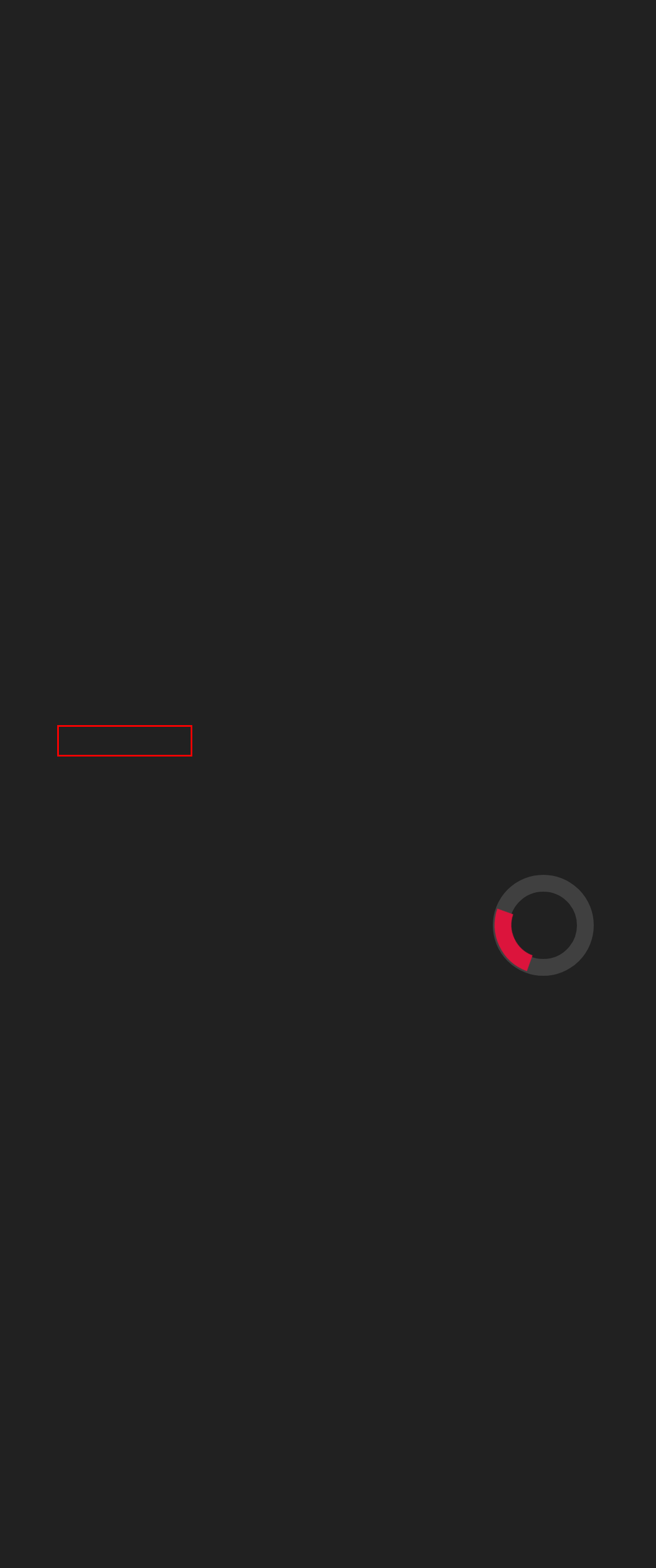Observe the webpage screenshot and focus on the red bounding box surrounding a UI element. Choose the most appropriate webpage description that corresponds to the new webpage after clicking the element in the bounding box. Here are the candidates:
A. lady vols Archives  | TNJN: Tennessee Journalist
B. Nathan Odom, Author at TNJN: Tennessee Journalist
C. Tennessee pitchers shine in shutout win over UNC Asheville  | TNJN: Tennessee Journalist
D. Sports Archives  | TNJN: Tennessee Journalist
E. September 2014  | TNJN: Tennessee Journalist
F. Guidelines for Reporters  | TNJN: Tennessee Journalist
G. February 2023  | TNJN: Tennessee Journalist
H. JEM175Fa13 Archives  | TNJN: Tennessee Journalist

H